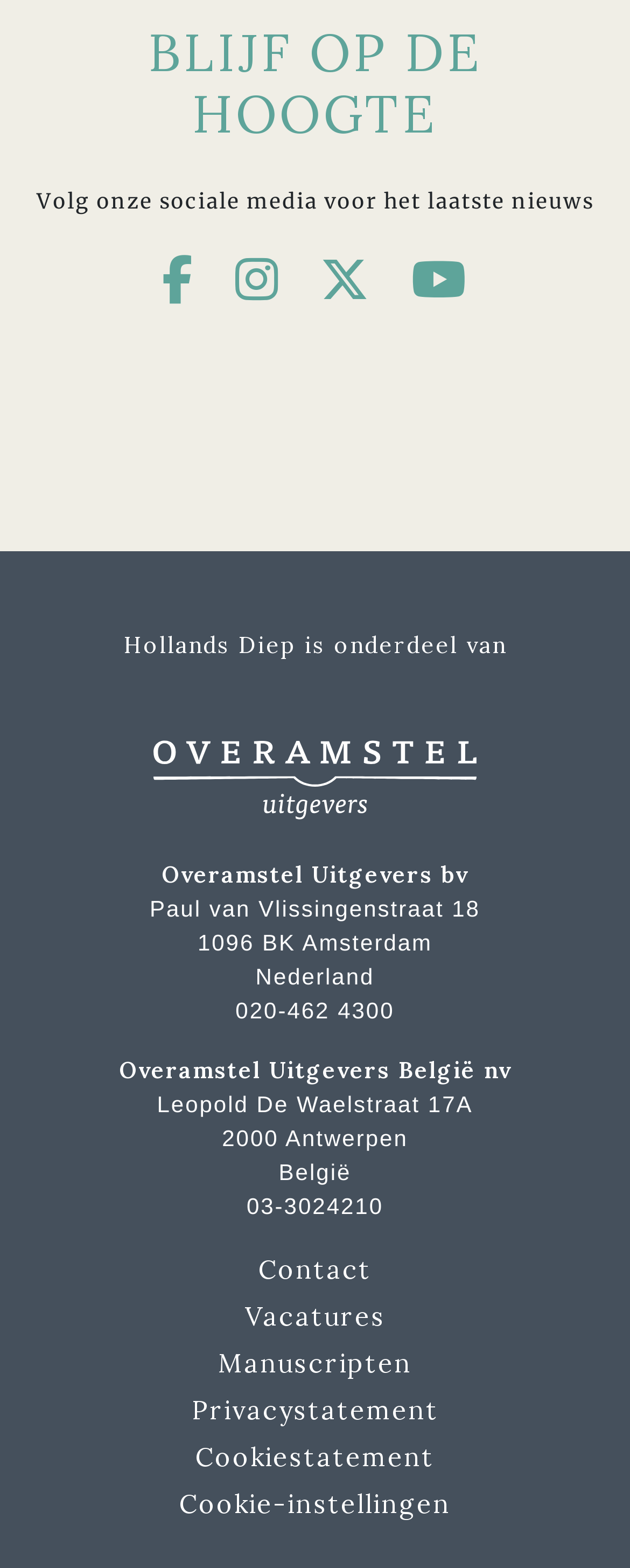Please specify the bounding box coordinates for the clickable region that will help you carry out the instruction: "Purchase options".

None